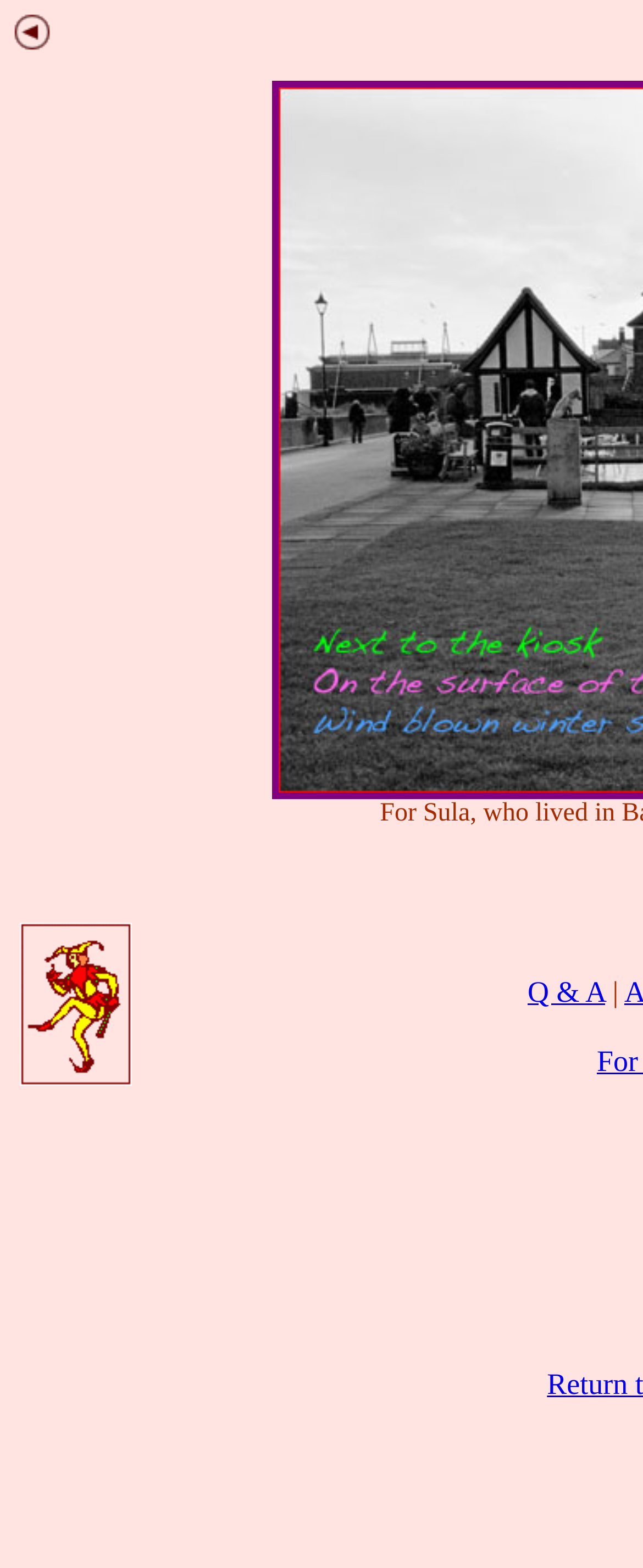How many links are present in the top-left cell?
By examining the image, provide a one-word or phrase answer.

One